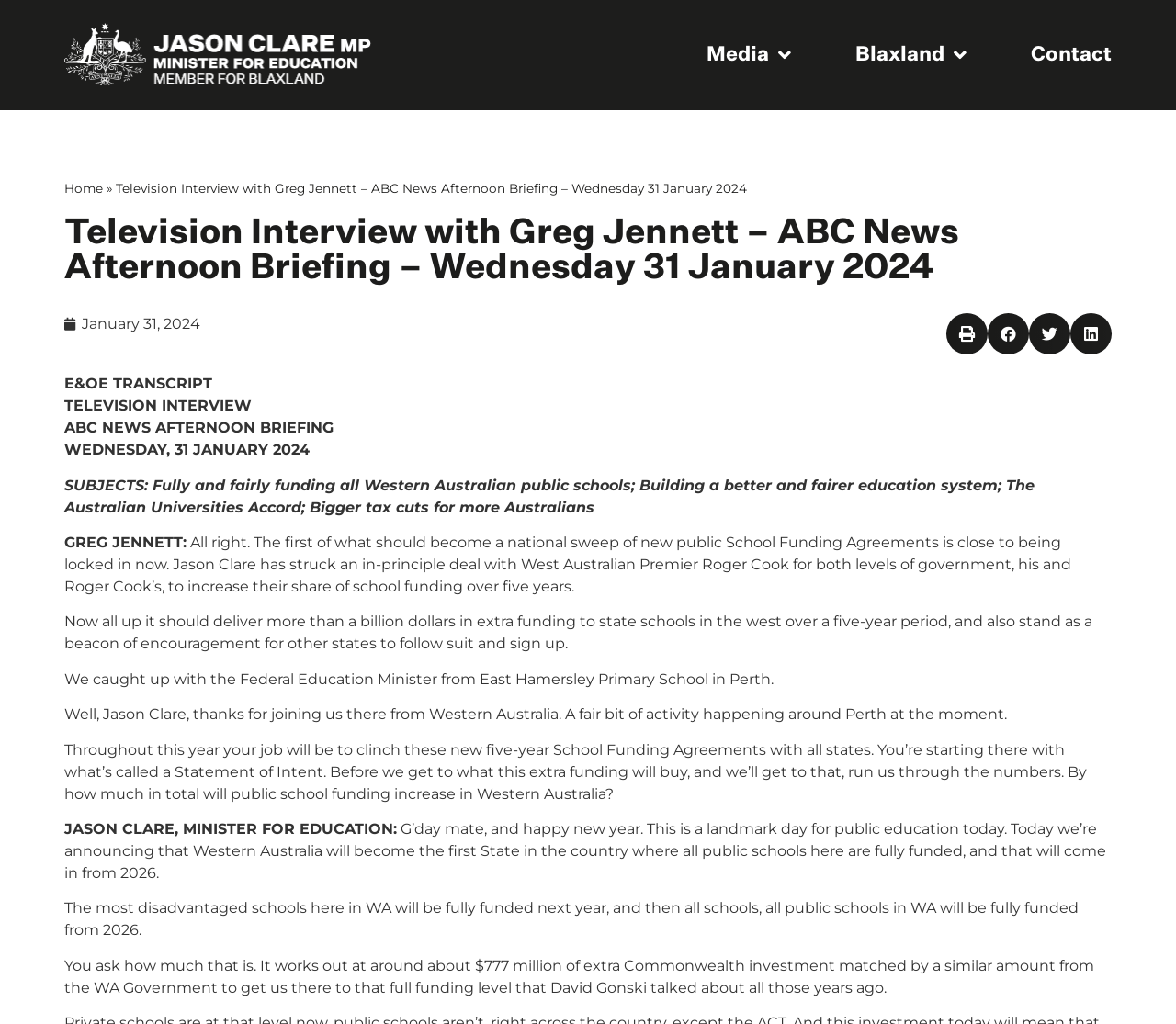Please find and report the primary heading text from the webpage.

Television Interview with Greg Jennett – ABC News Afternoon Briefing – Wednesday 31 January 2024